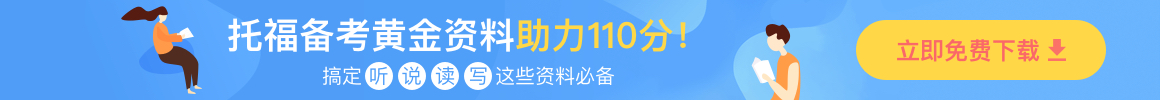What is the purpose of the call-to-action button?
Please use the image to provide a one-word or short phrase answer.

Immediate free download